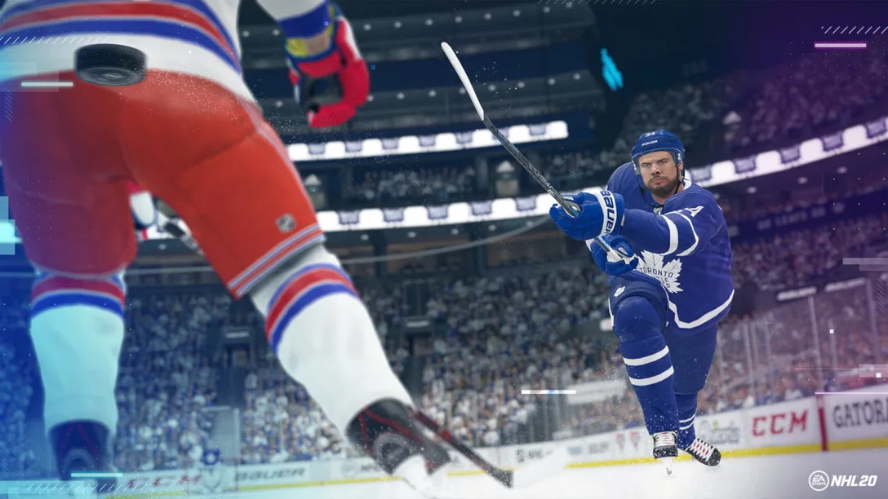Detail every aspect of the image in your caption.

The image showcases an intense gameplay moment from "NHL 20," featuring two hockey players engaged in action on the ice. In the foreground, a player wearing a blue jersey adorned with the Toronto Maple Leafs logo is captured mid-shot, following through with their stick, poised to take a powerful strike at the puck. The determination on their face signifies the competitive spirit of hockey. 

In the background, another player in a red jersey, representing the New York Rangers, is seen skating fiercely, suggesting a close contest for possession of the puck. The crowded arena serves as a dramatic backdrop, with fans eagerly watching the game unfold, adding to the game's electrifying atmosphere. This image is part of the promotion for the PS4 Pro bundle that includes "NHL 20," highlighting the excitement of stepping onto the virtual ice while being bundled with the console for an immersive gaming experience set to release on September 13th, 2019.